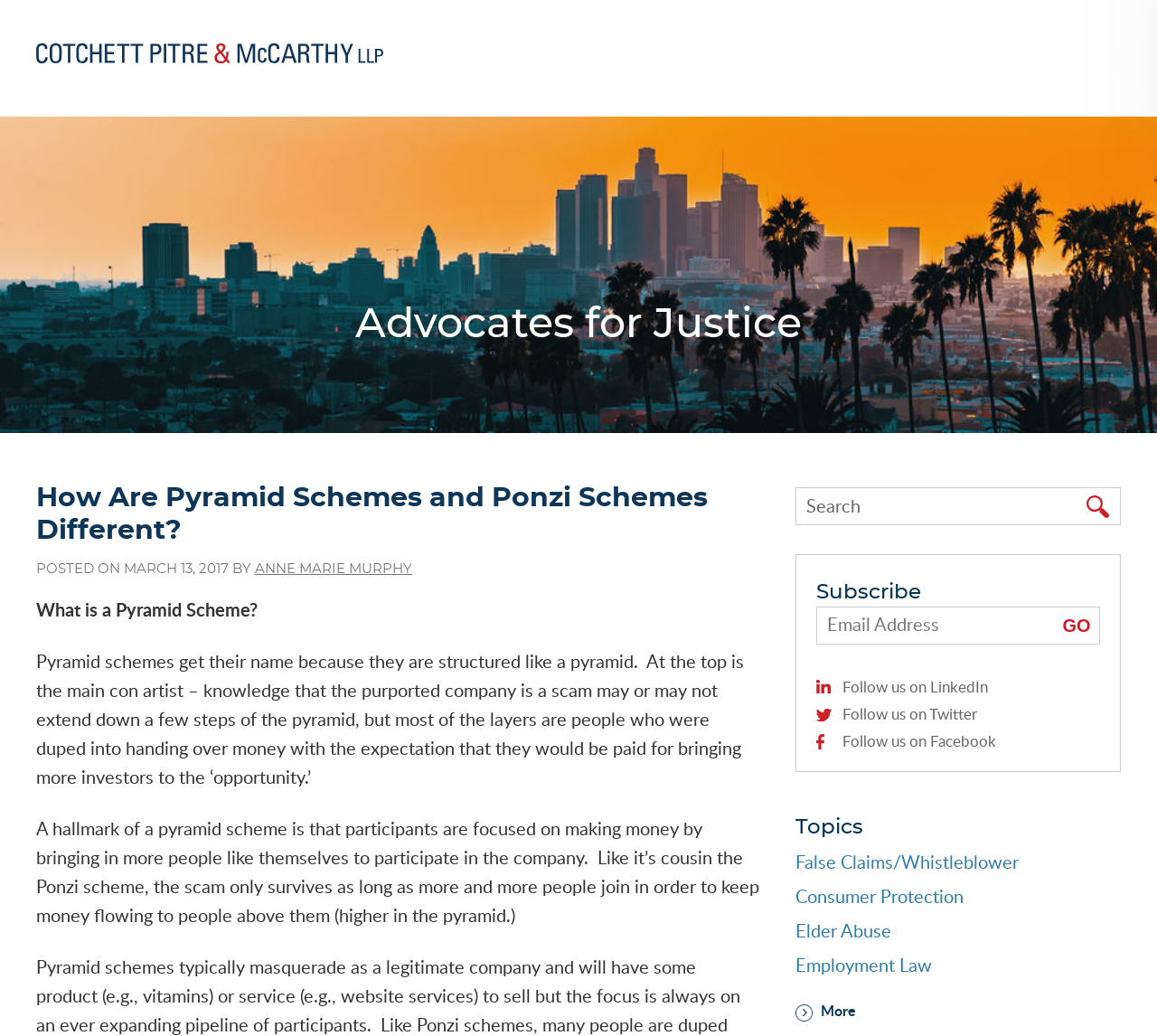Consider the image and give a detailed and elaborate answer to the question: 
How many main menu items are there?

I counted the number of links under the 'Main Menu' section, which are 'Our Firm', 'Attorneys', 'Practice Areas', 'Newsroom', 'CAREERS', 'OFFICES', 'BLOG', 'CONTACT US', and 'Search'. There are 9 main menu items in total.